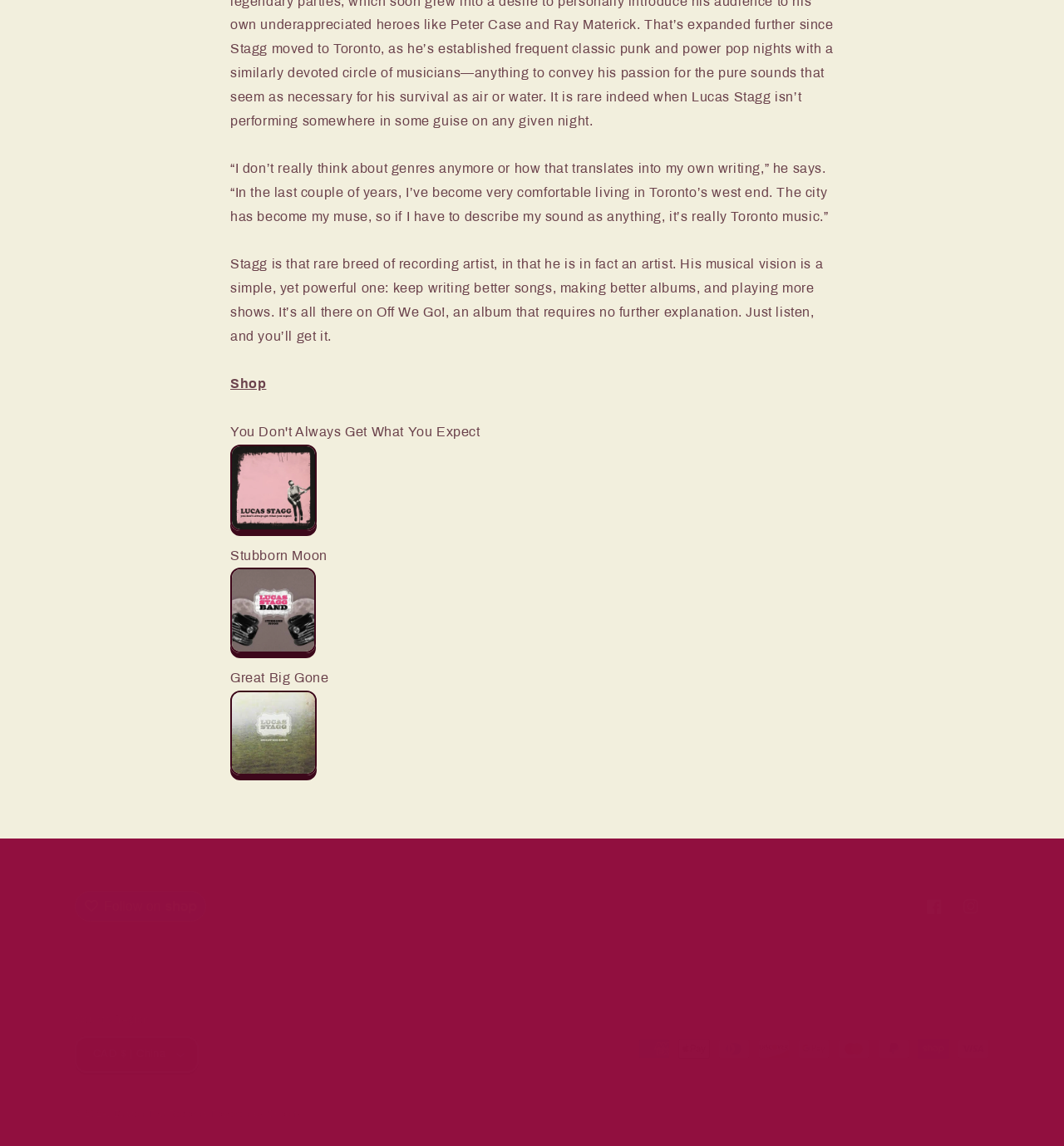Refer to the image and provide an in-depth answer to the question: 
What is the city that has become the artist's muse?

According to the first paragraph of the webpage, the artist says that 'the city has become my muse', and later mentions that 'if I have to describe my sound as anything, it’s really Toronto music'. This suggests that the city of Toronto has had a significant influence on the artist's music.